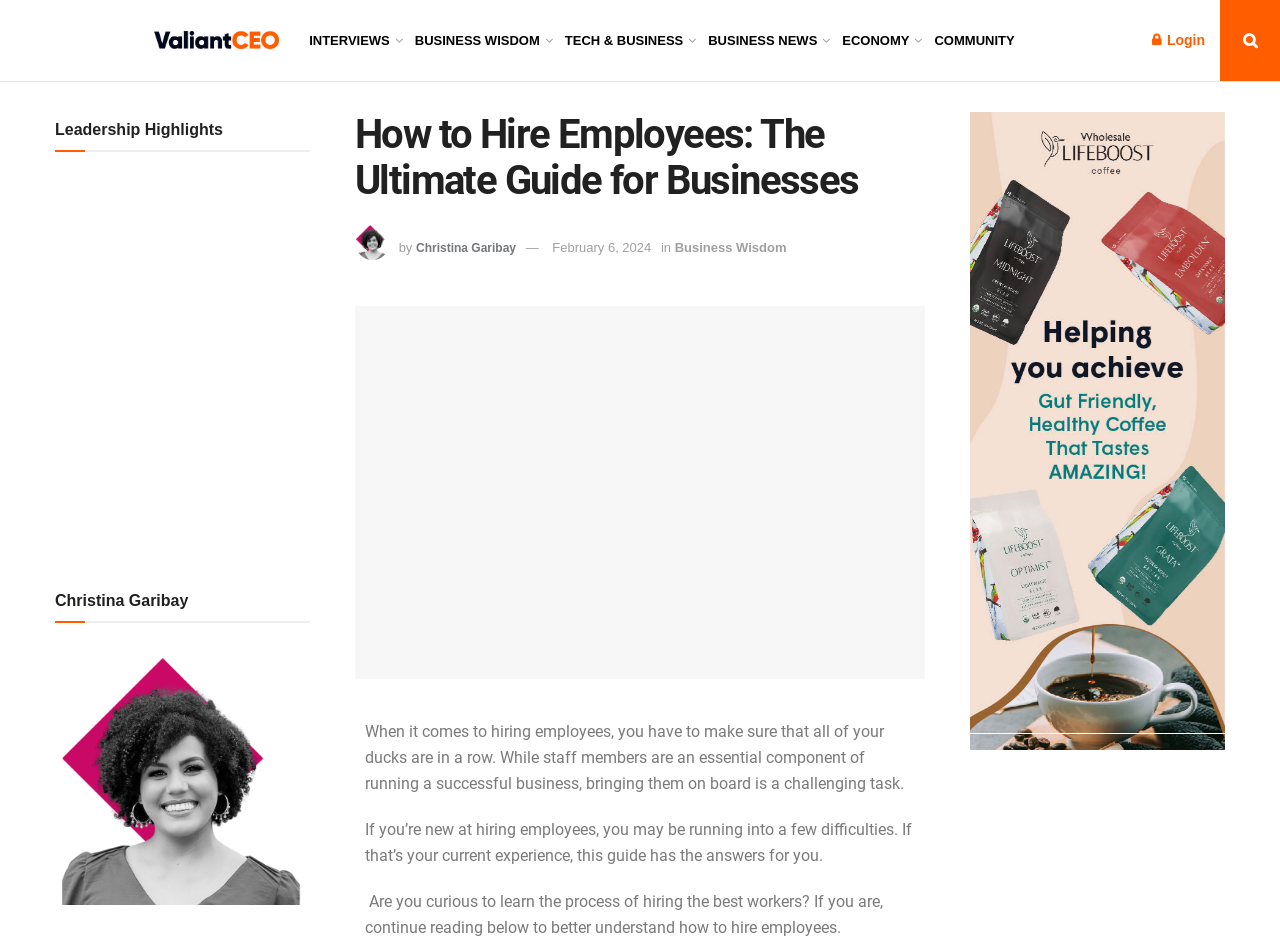Reply to the question with a single word or phrase:
What is the topic of the article?

Hiring employees